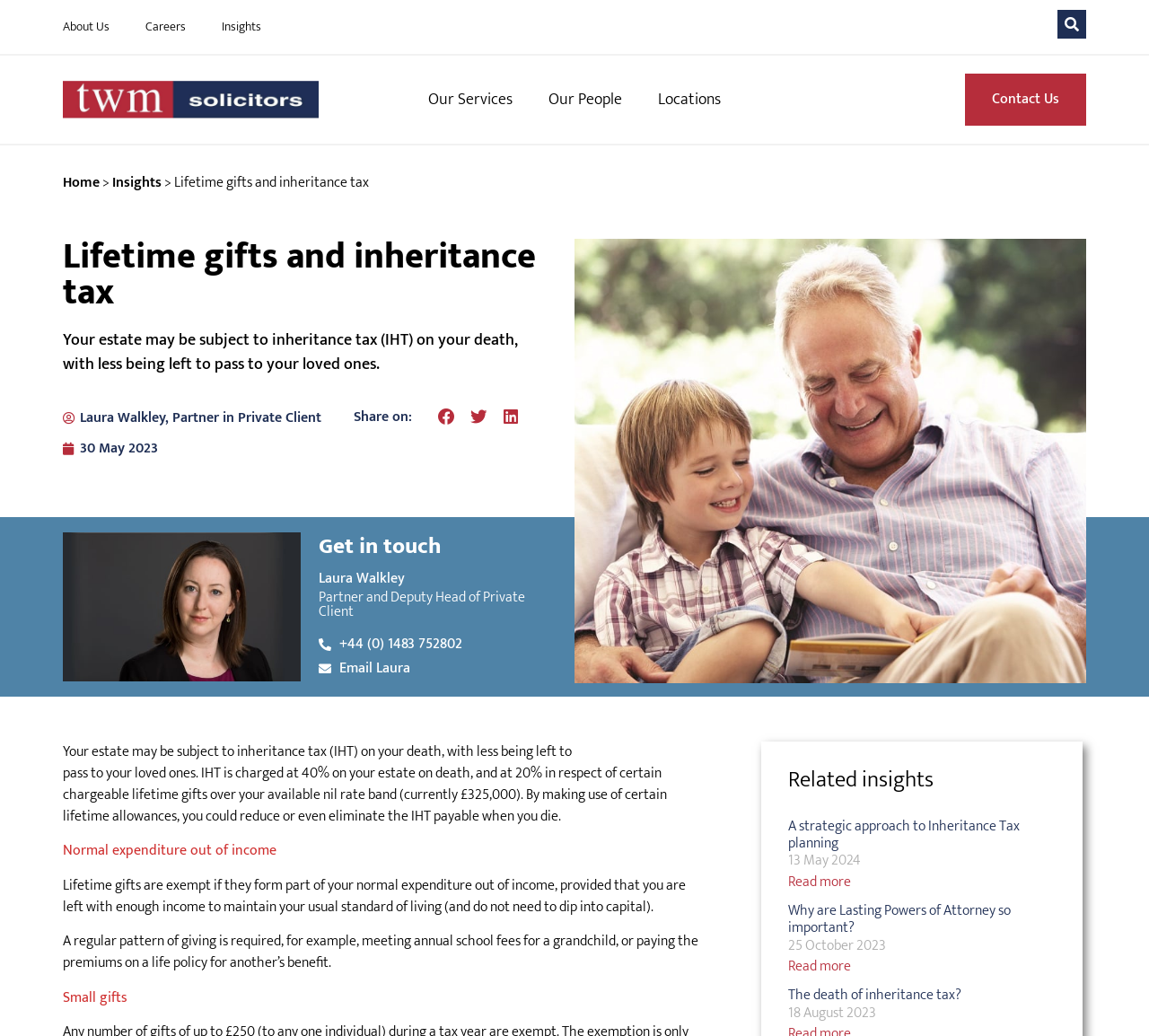Please specify the bounding box coordinates of the element that should be clicked to execute the given instruction: 'Read more about A strategic approach to Inheritance Tax planning'. Ensure the coordinates are four float numbers between 0 and 1, expressed as [left, top, right, bottom].

[0.686, 0.84, 0.741, 0.863]